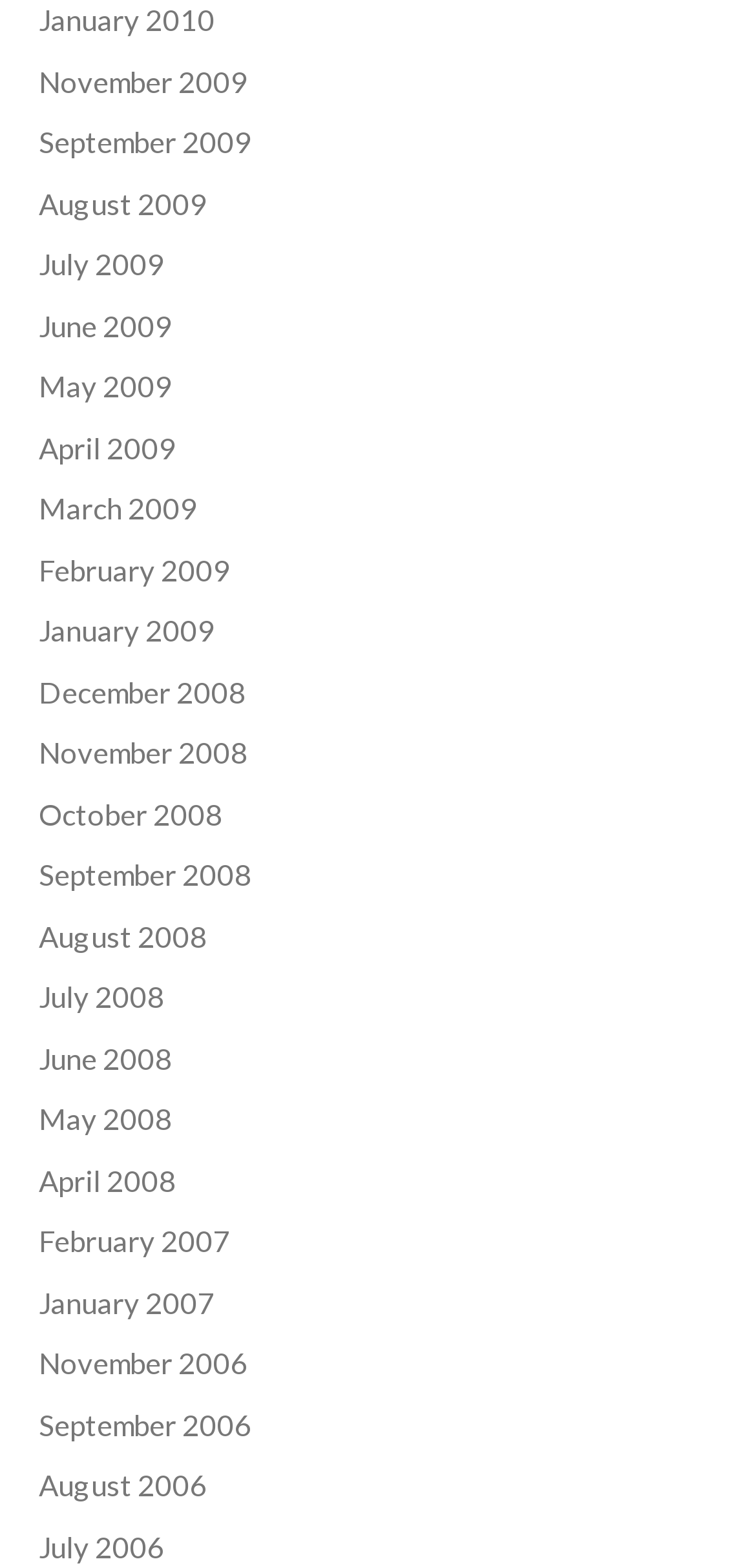What is the earliest month available?
Please provide an in-depth and detailed response to the question.

By examining the list of links on the webpage, I found that the earliest month available is February 2007, which is located at the bottom of the list.